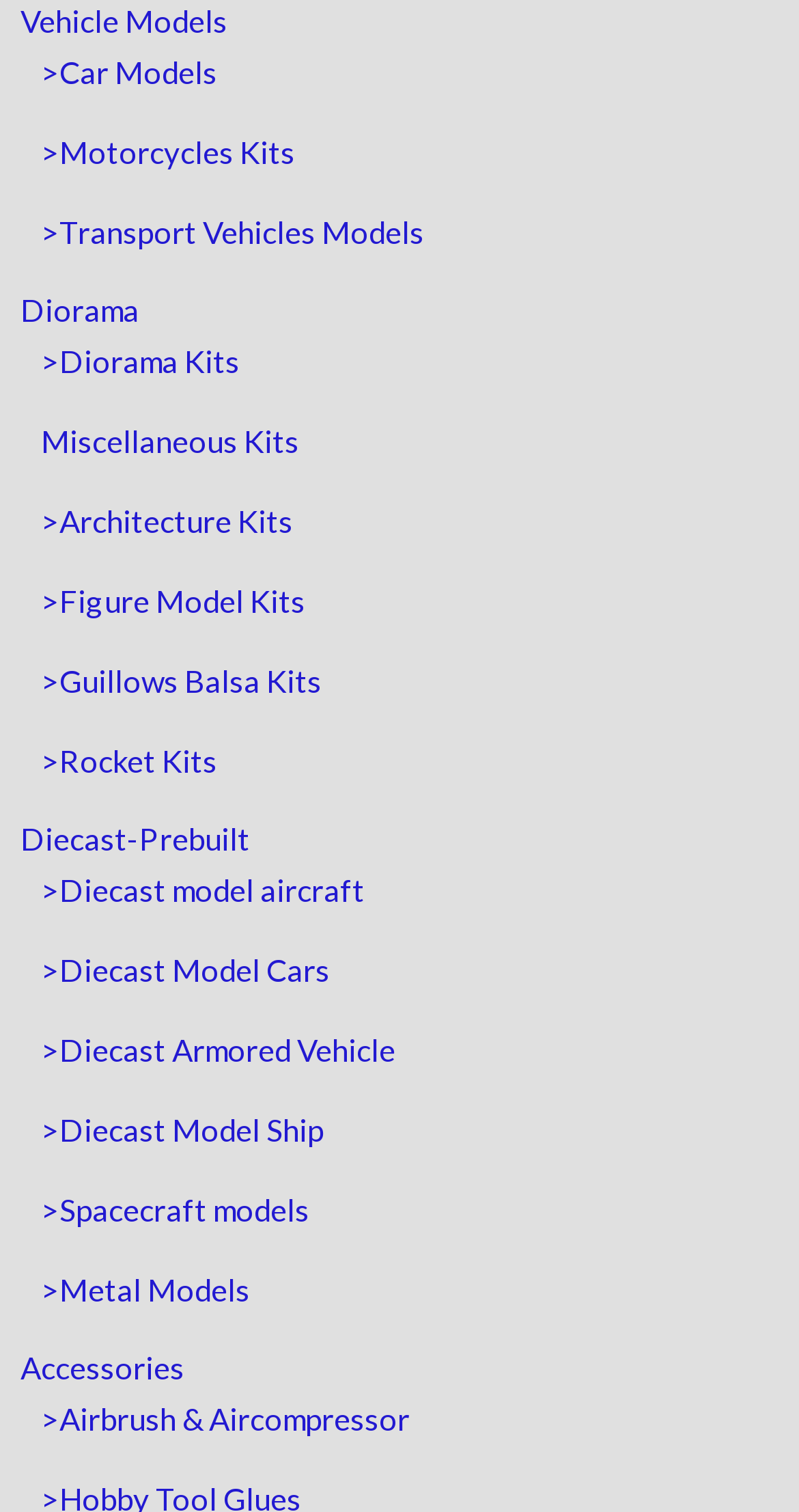Determine the bounding box coordinates for the area that should be clicked to carry out the following instruction: "Learn about Airbrush & Aircompressor".

[0.051, 0.926, 0.513, 0.95]